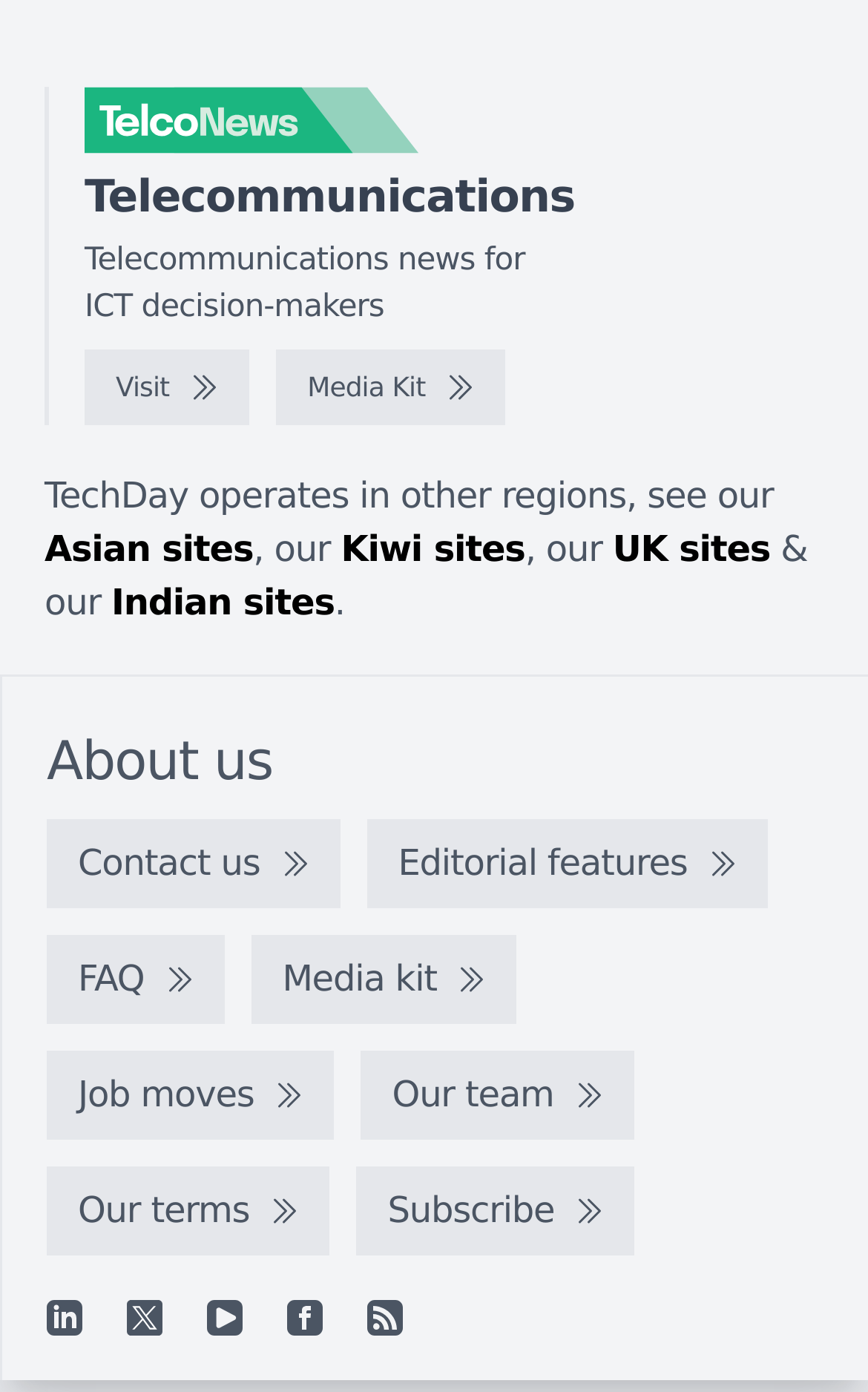Please find the bounding box coordinates of the element that you should click to achieve the following instruction: "Subscribe to the newsletter". The coordinates should be presented as four float numbers between 0 and 1: [left, top, right, bottom].

[0.411, 0.839, 0.731, 0.903]